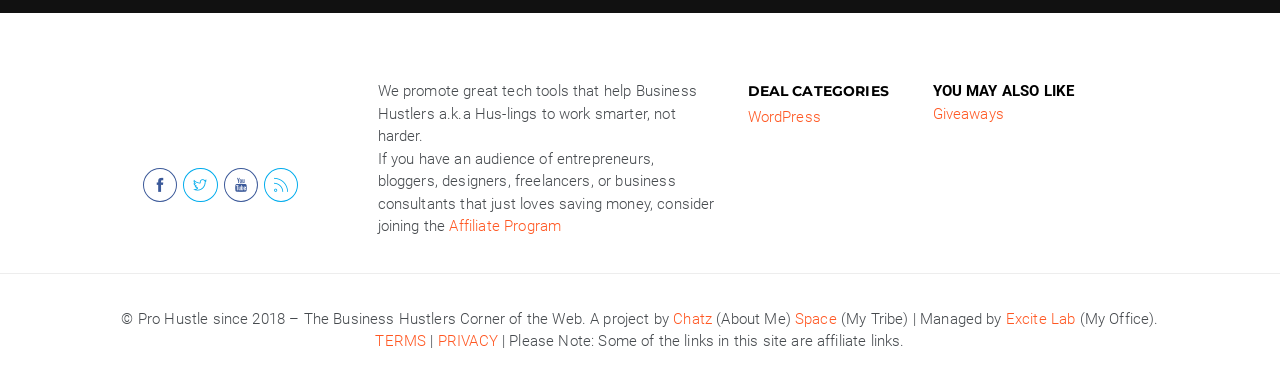What is the logo of the website?
Based on the image, answer the question with as much detail as possible.

The logo of the website is located at the top left corner of the webpage, and it is an image with the text 'Pro Hustle Logo'.